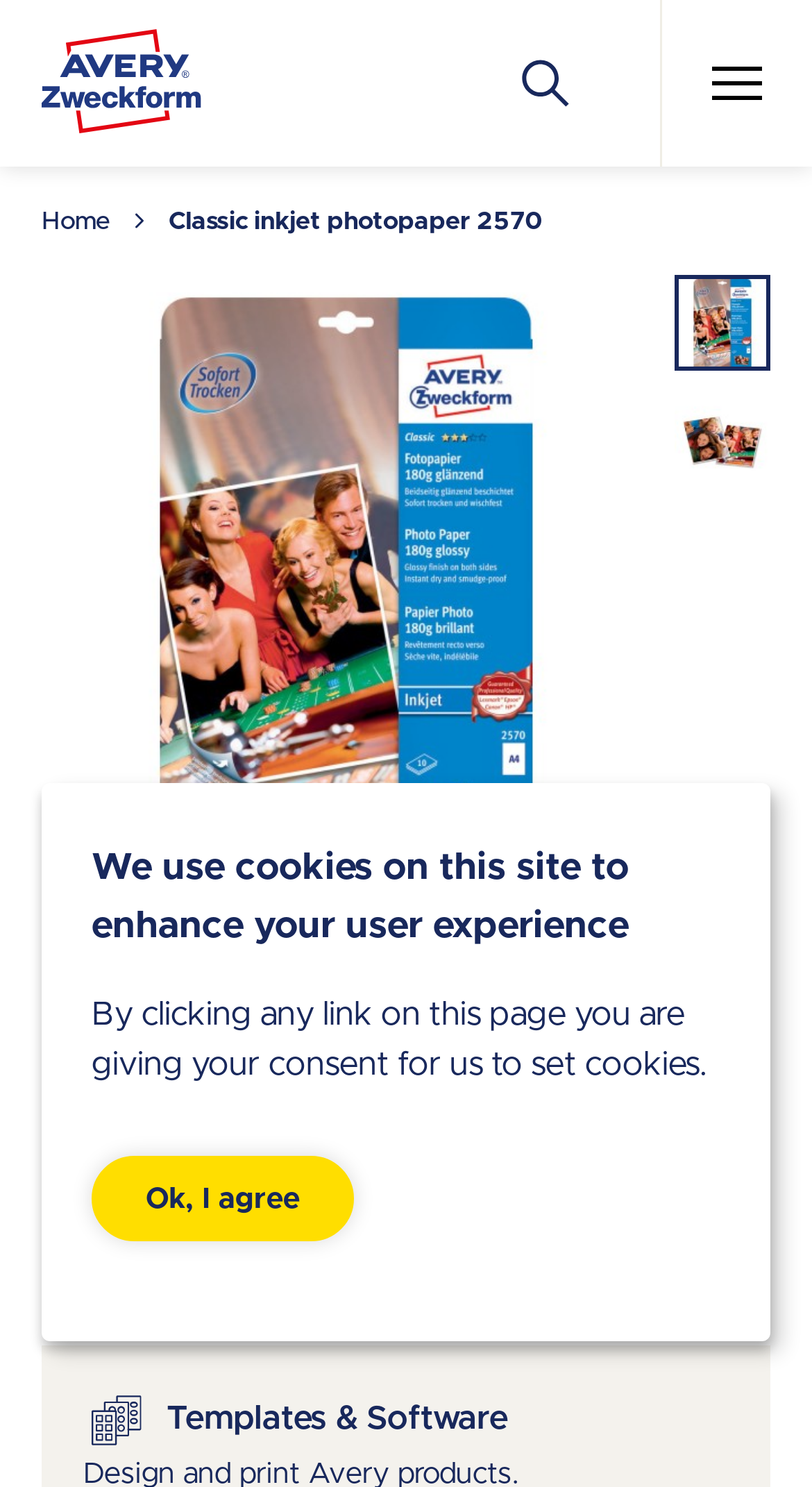What is the weight of the inkjet photo paper?
Provide a concise answer using a single word or phrase based on the image.

180 g/m²